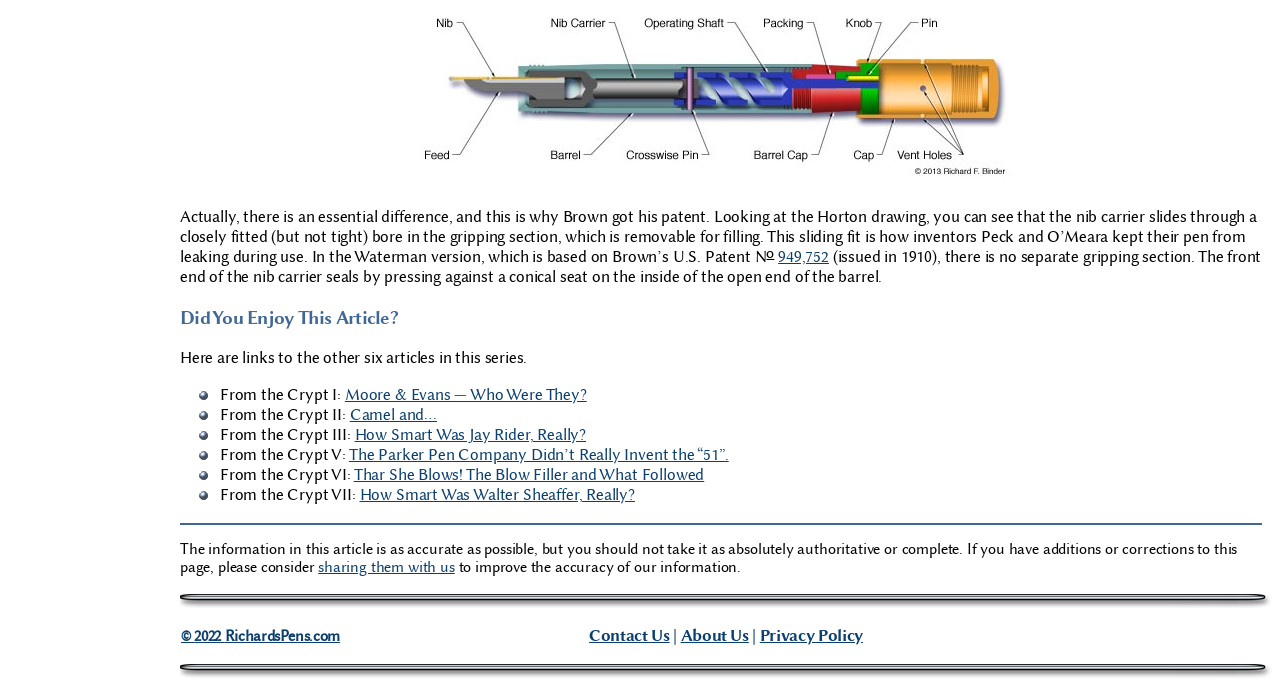Please determine the bounding box coordinates of the element's region to click for the following instruction: "Click the link 'Contact Us'".

[0.46, 0.901, 0.523, 0.934]